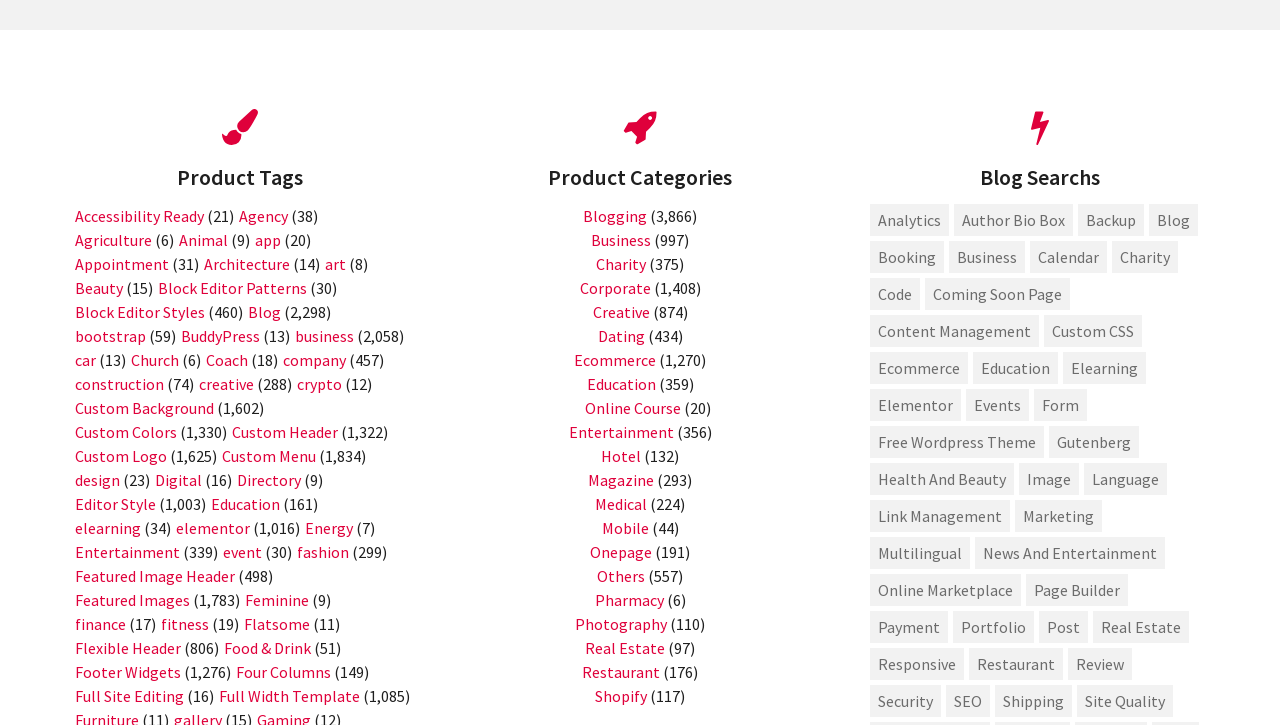How many tags are in the 'Art' category?
Based on the screenshot, provide your answer in one word or phrase.

8